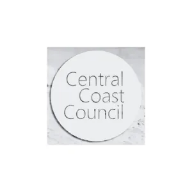What is the purpose of the Central Coast Council?
Based on the screenshot, provide a one-word or short-phrase response.

Community development and local governance